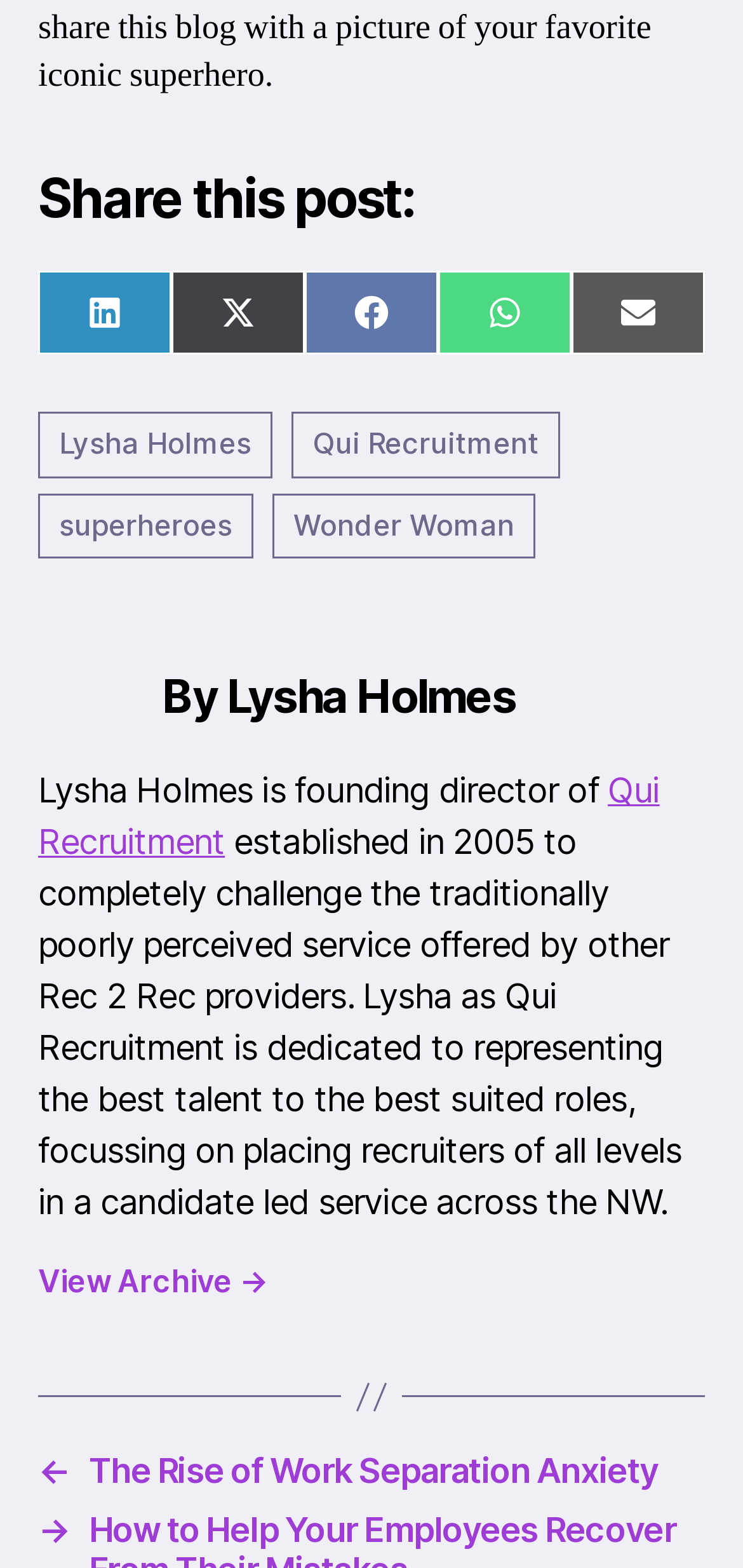What is the name of the recruitment company mentioned?
Look at the screenshot and give a one-word or phrase answer.

Qui Recruitment